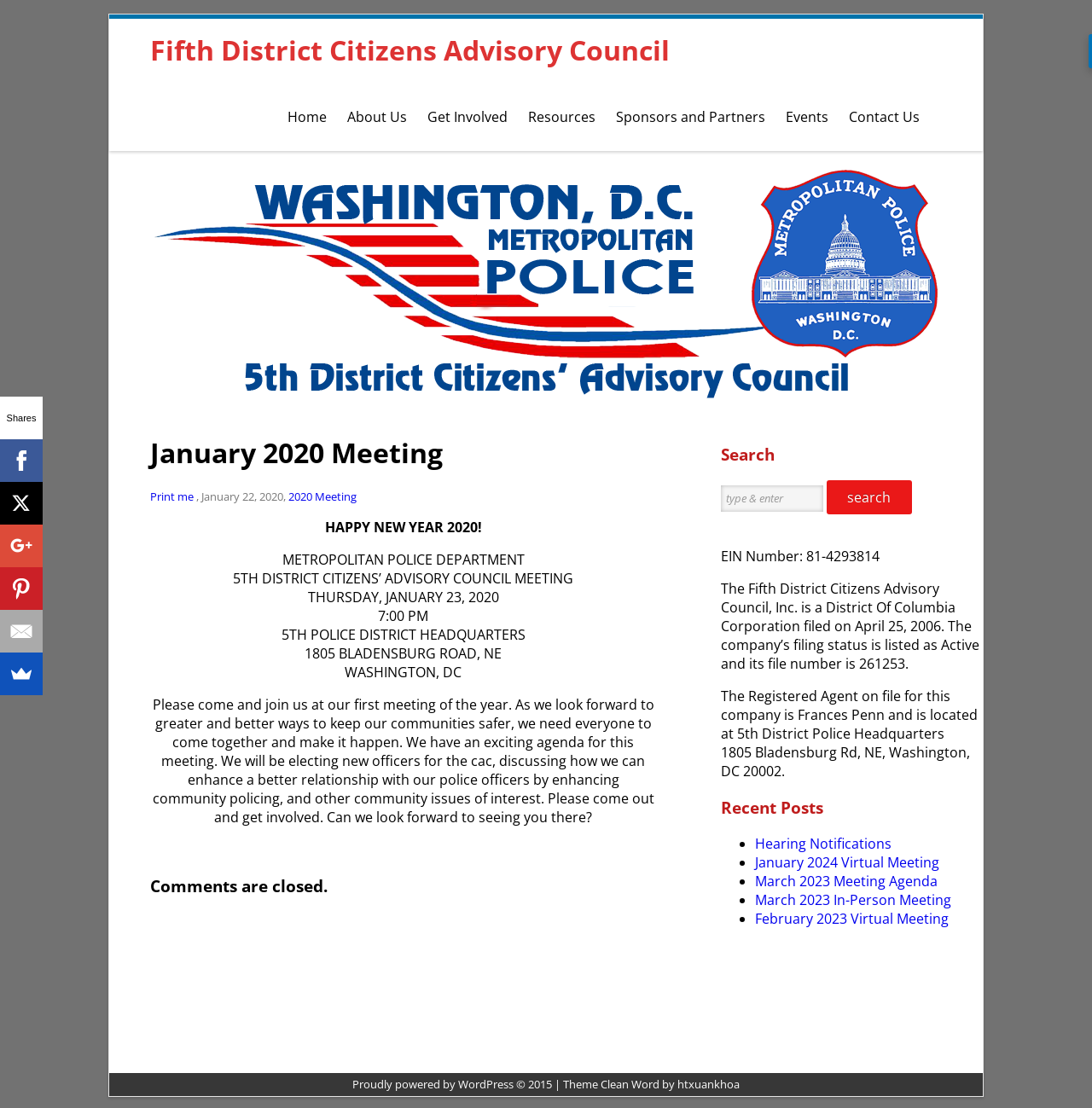Locate the bounding box coordinates of the clickable part needed for the task: "View the 'January 2020 Meeting' details".

[0.138, 0.392, 0.601, 0.425]